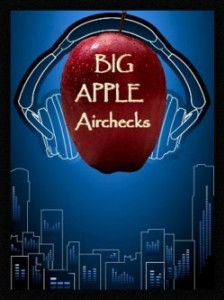Can you give a comprehensive explanation to the question given the content of the image?
What is represented by the subtle outline in the background?

The background of the graphic design features a rich blue color, and it is complemented by a subtle outline of a skyline, which represents the iconic New York City, known as the Big Apple.